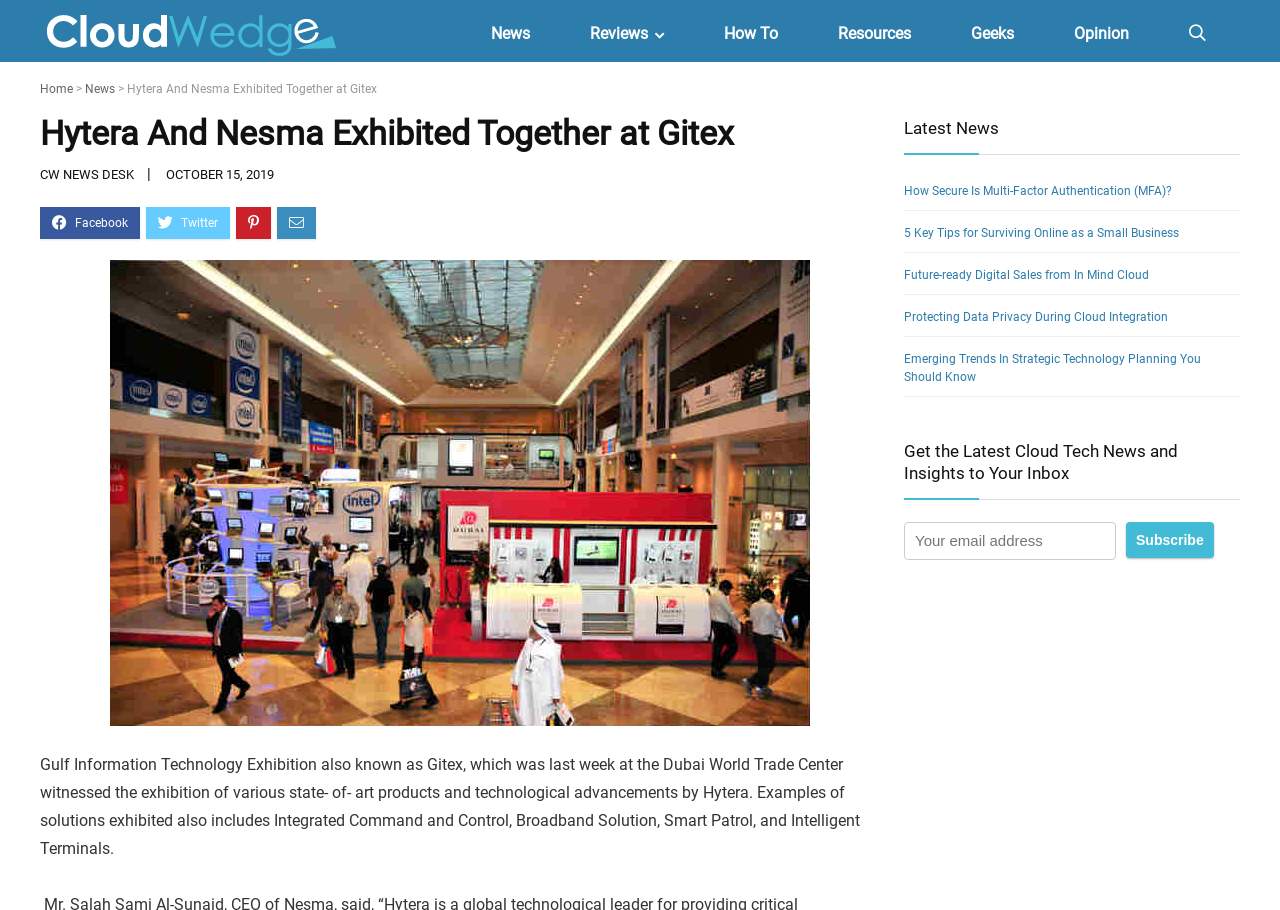Answer this question using a single word or a brief phrase:
What is the date of the article?

OCTOBER 15, 2019